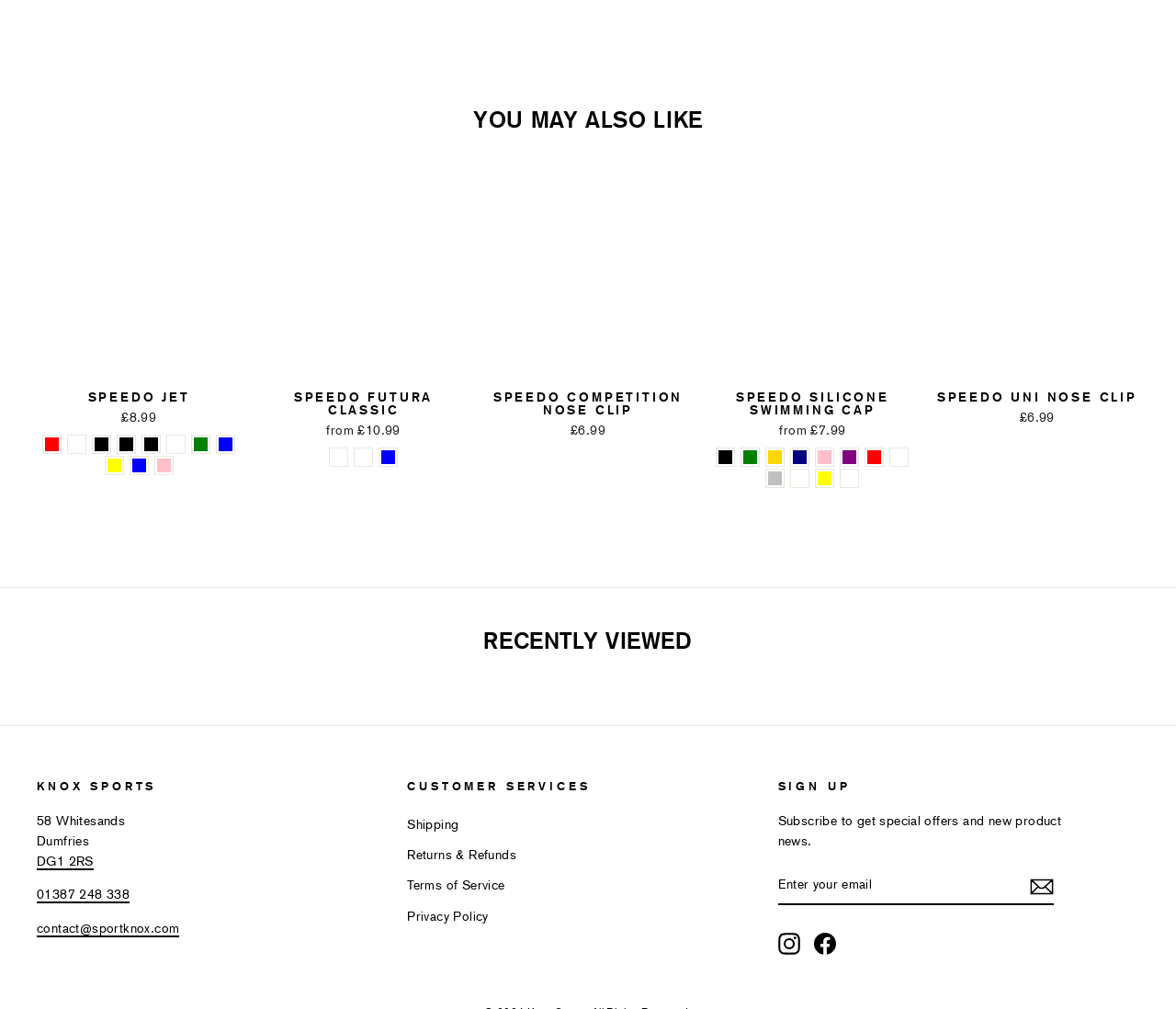How many colors does Speedo Futura Classic come in?
Respond to the question with a single word or phrase according to the image.

3